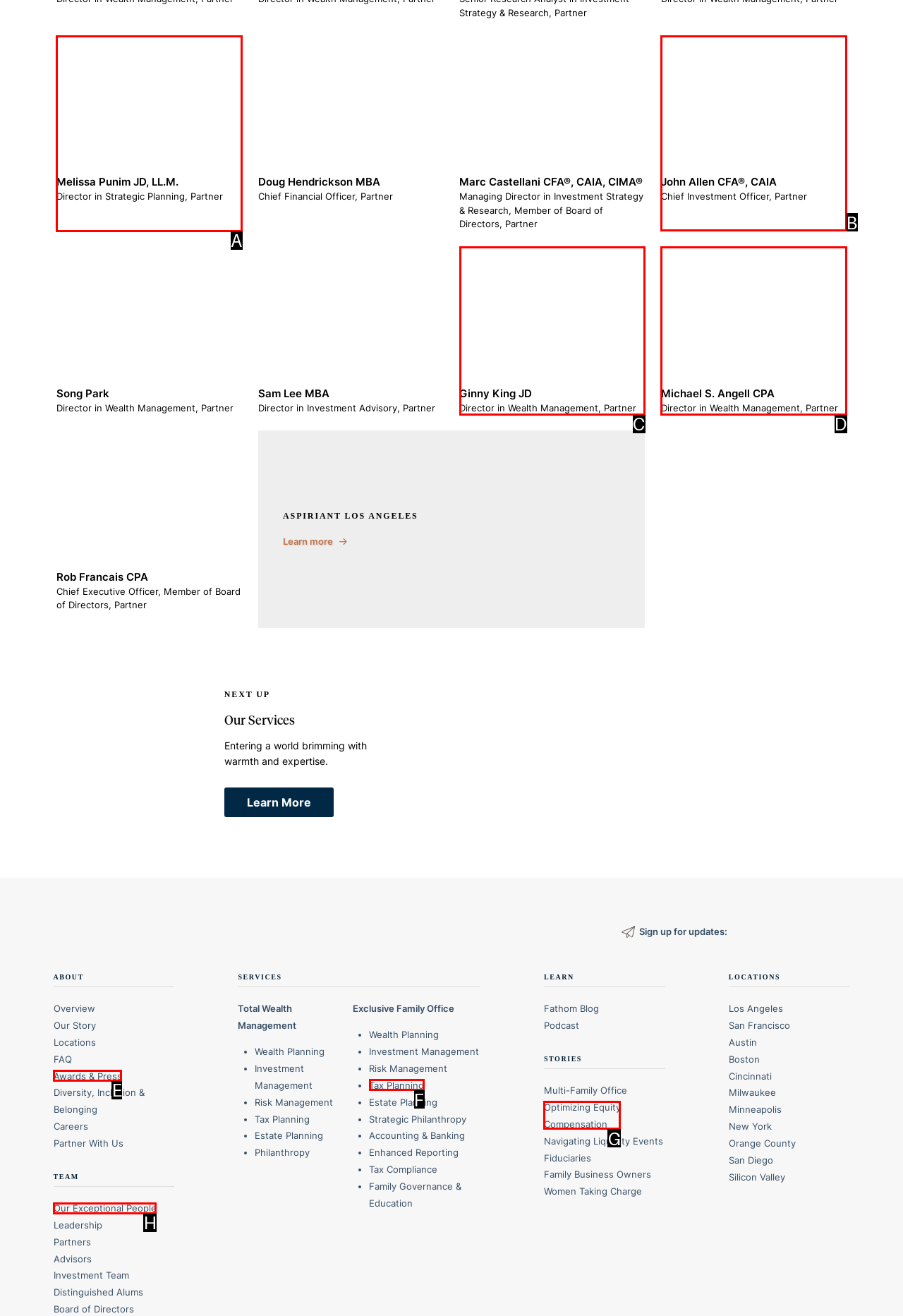Pick the right letter to click to achieve the task: Open the 'Menu'
Answer with the letter of the correct option directly.

None